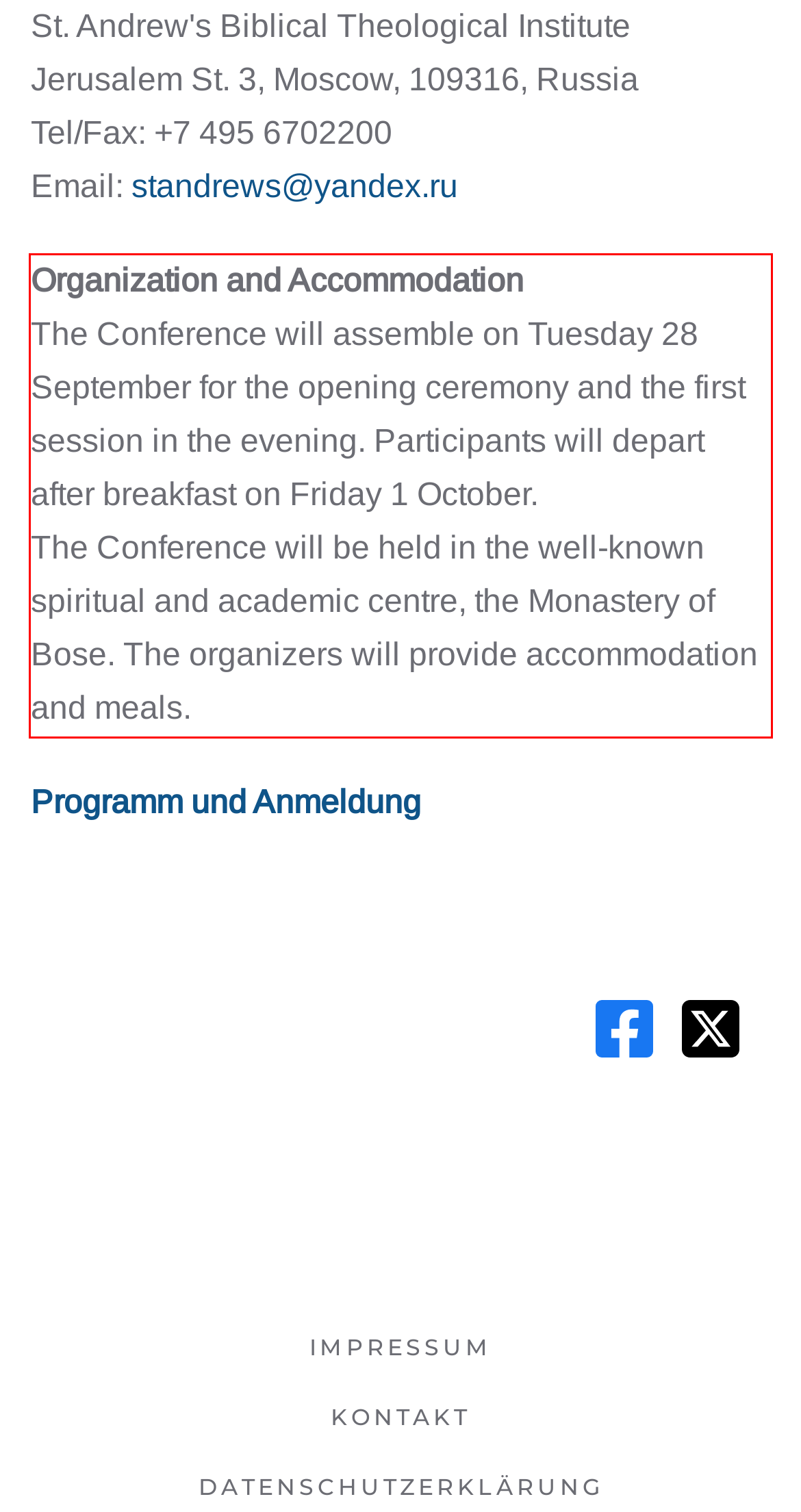Your task is to recognize and extract the text content from the UI element enclosed in the red bounding box on the webpage screenshot.

Organization and Accommodation The Conference will assemble on Tuesday 28 September for the opening ceremony and the first session in the evening. Participants will depart after breakfast on Friday 1 October. The Conference will be held in the well-known spiritual and academic centre, the Monastery of Bose. The organizers will provide accommodation and meals.